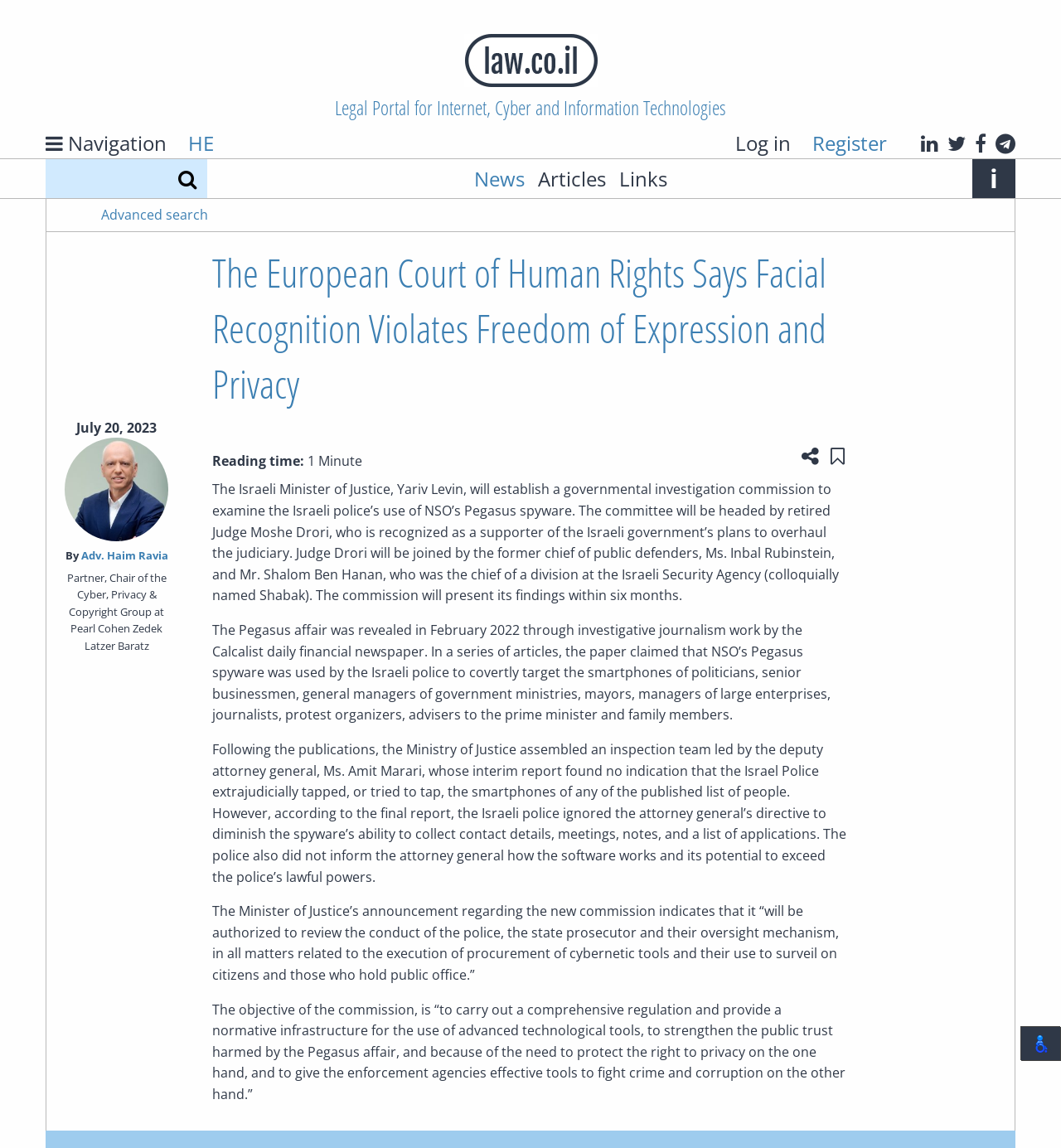Identify the bounding box coordinates of the region that should be clicked to execute the following instruction: "Search for something".

[0.043, 0.139, 0.158, 0.172]